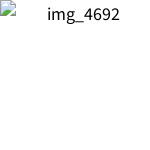What type of gatherings is this mocktail suitable for?
Answer the question in a detailed and comprehensive manner.

This mocktail is designed to be a kid-friendly beverage option, perfect for family gatherings or special outings, such as picnics or outings to the park, where families can enjoy unique flavors and experiences together.